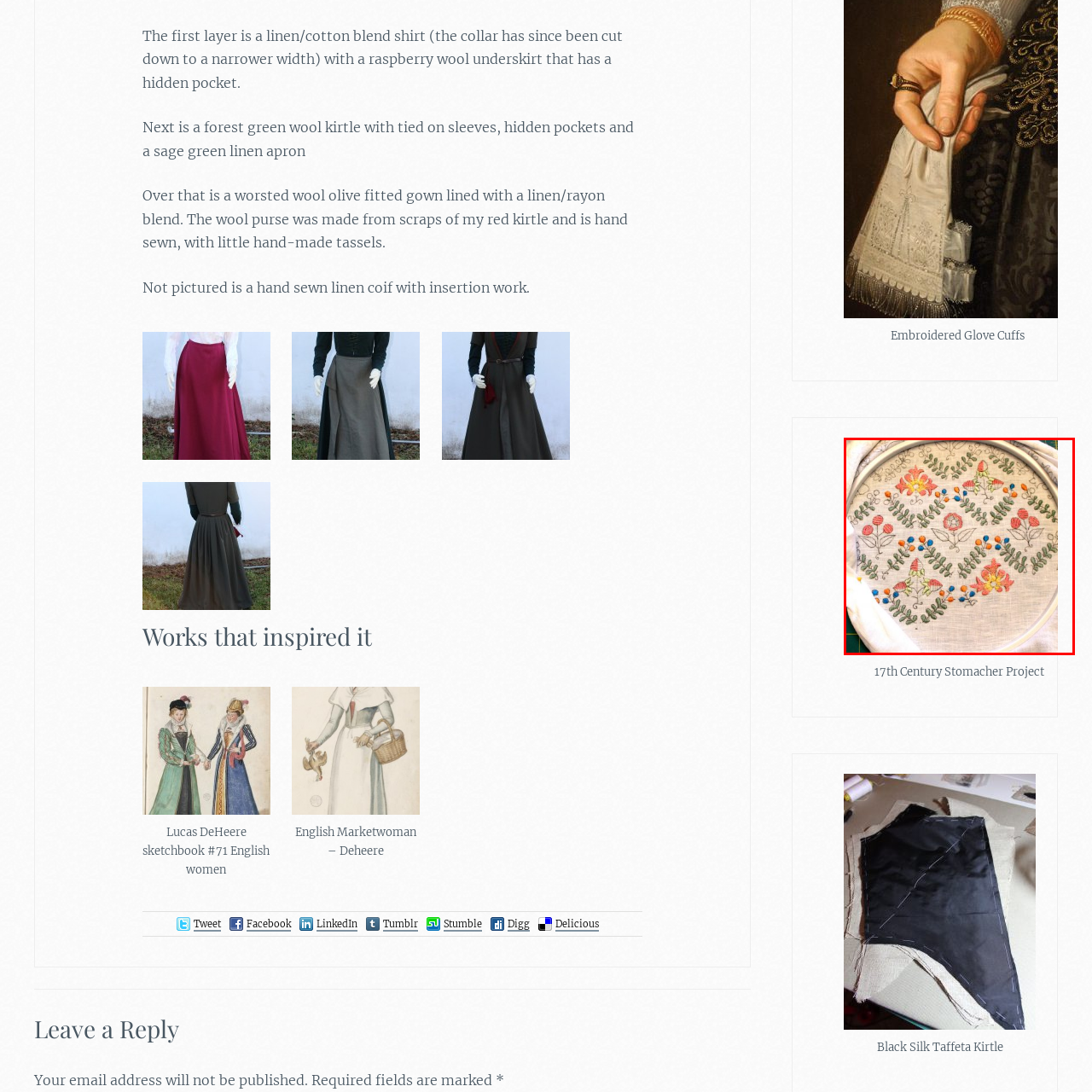Examine the red-bounded region in the image and describe it in detail.

This image showcases a beautifully embroidered textile featuring an intricate floral pattern. The design is arranged symmetrically with a variety of flowers and foliage, incorporating vibrant colors such as pink, red, yellow, and blue against a natural linen background. The embroidery is displayed within a circular hoop, indicating that it is a work in progress, as the outer fabric is bunched up around the edges. The careful stitching highlights the craftsmanship involved in traditional embroidery techniques, making this piece not only decorative but also a testament to the artistry and skill of its creator.